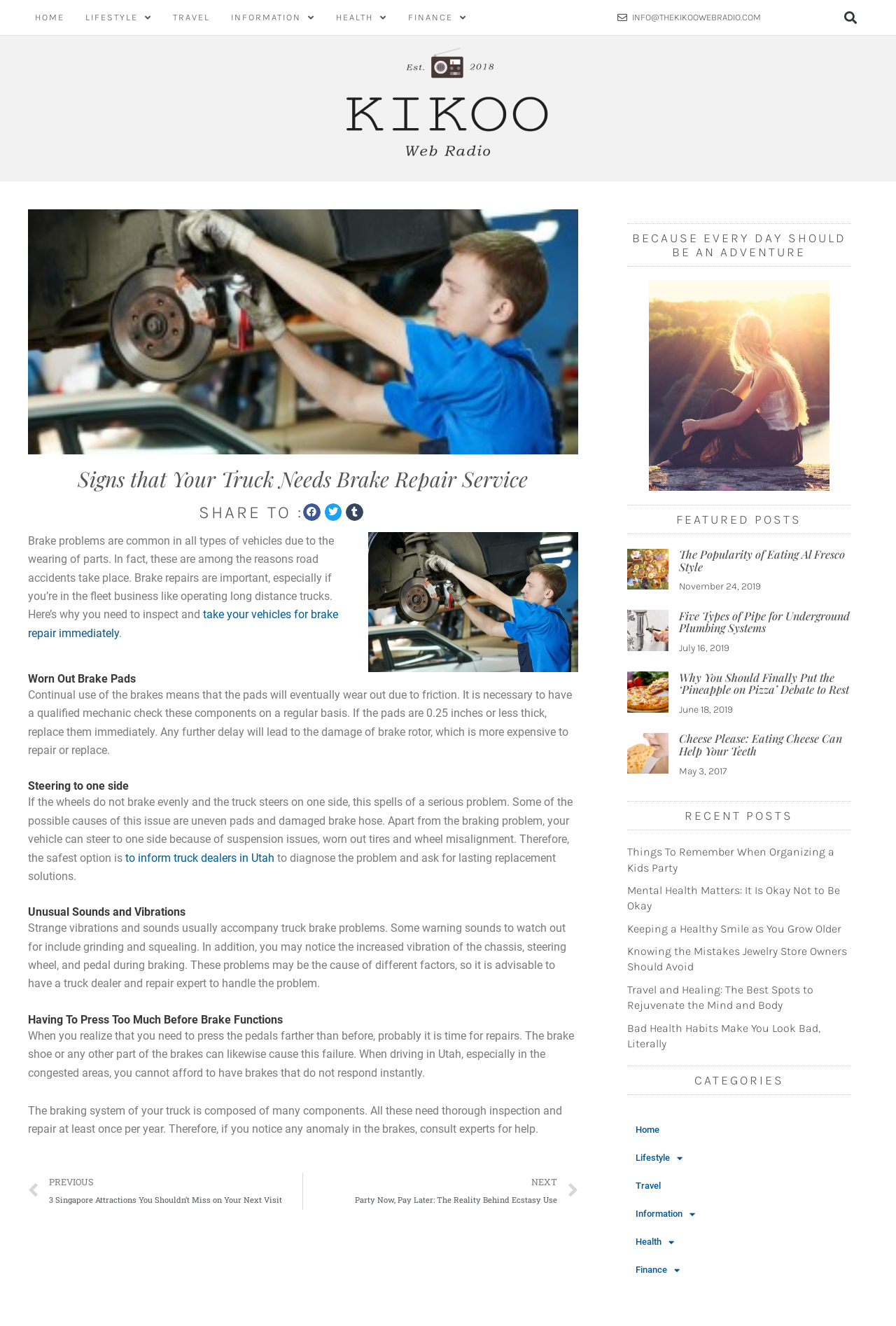Pinpoint the bounding box coordinates for the area that should be clicked to perform the following instruction: "Read about signs that your truck needs brake repair service".

[0.031, 0.353, 0.645, 0.369]